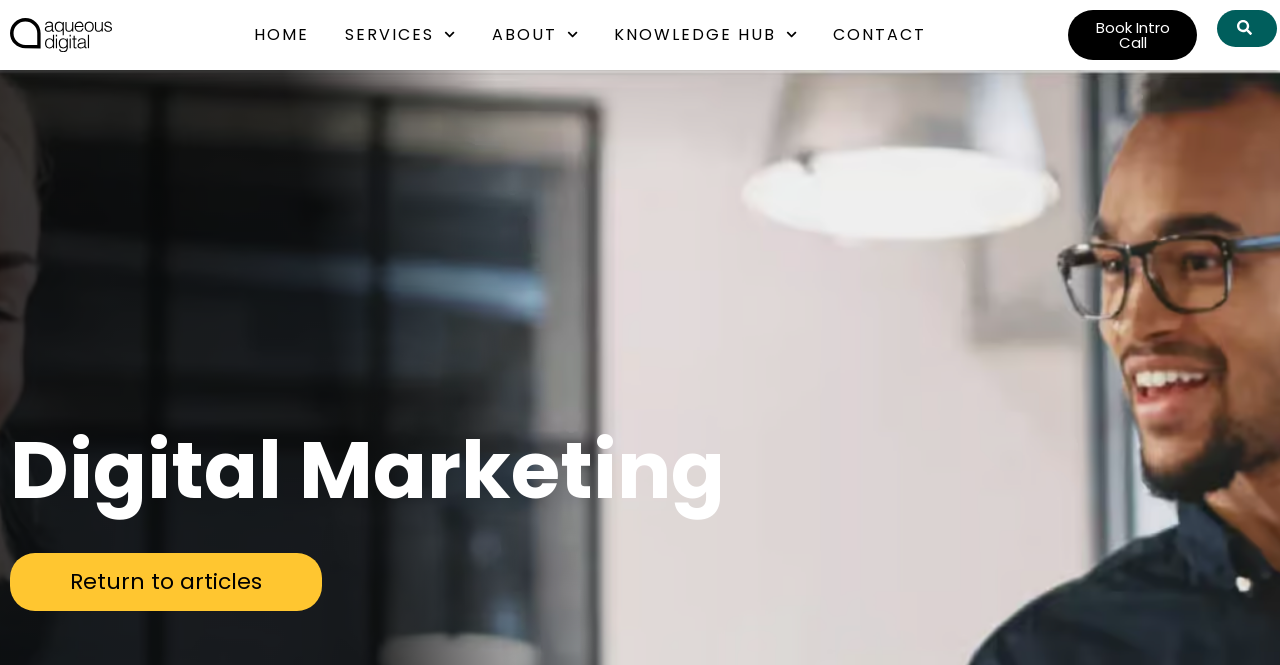Predict the bounding box coordinates of the UI element that matches this description: "aria-label="link back to homepage"". The coordinates should be in the format [left, top, right, bottom] with each value between 0 and 1.

[0.008, 0.027, 0.087, 0.079]